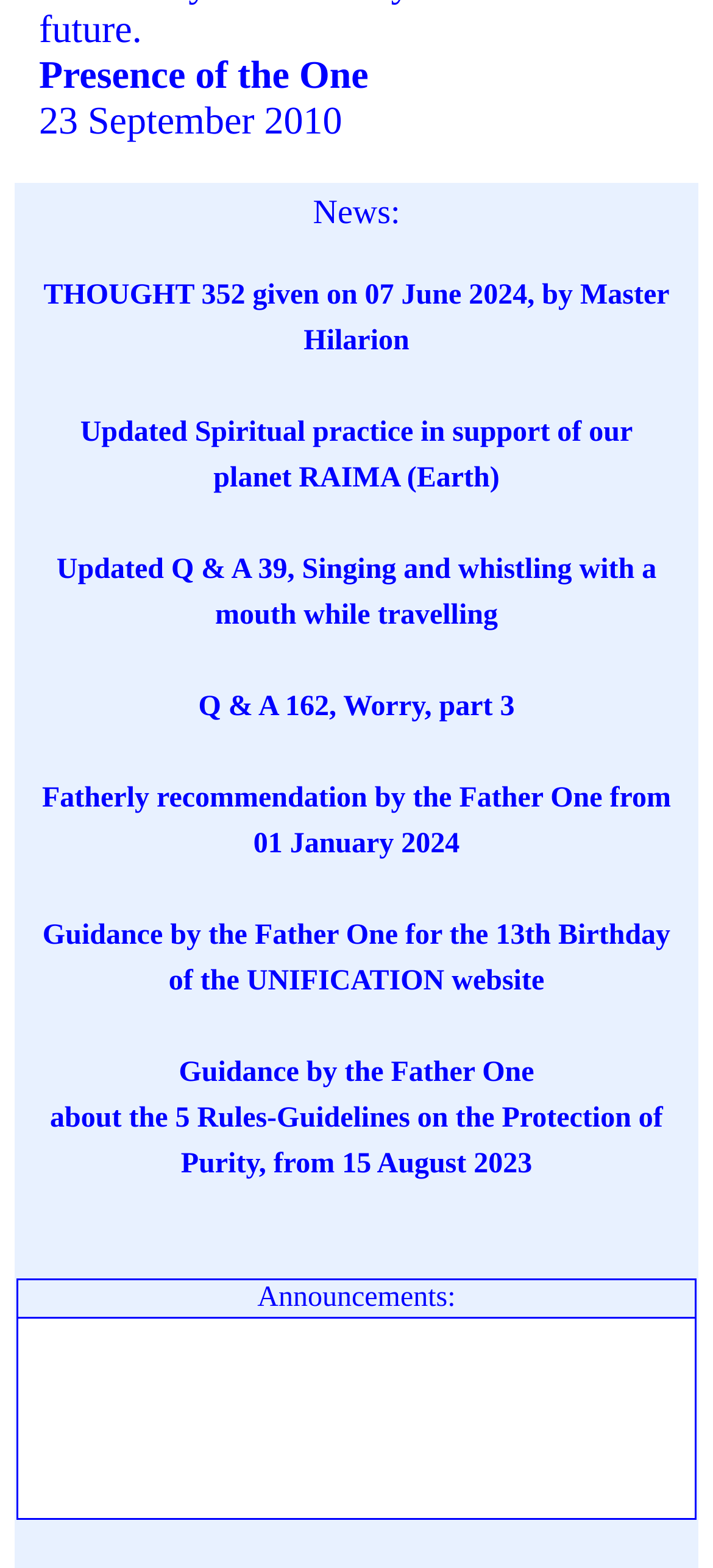Identify the bounding box coordinates of the section that should be clicked to achieve the task described: "Explore the announcements".

[0.024, 0.816, 0.976, 0.84]